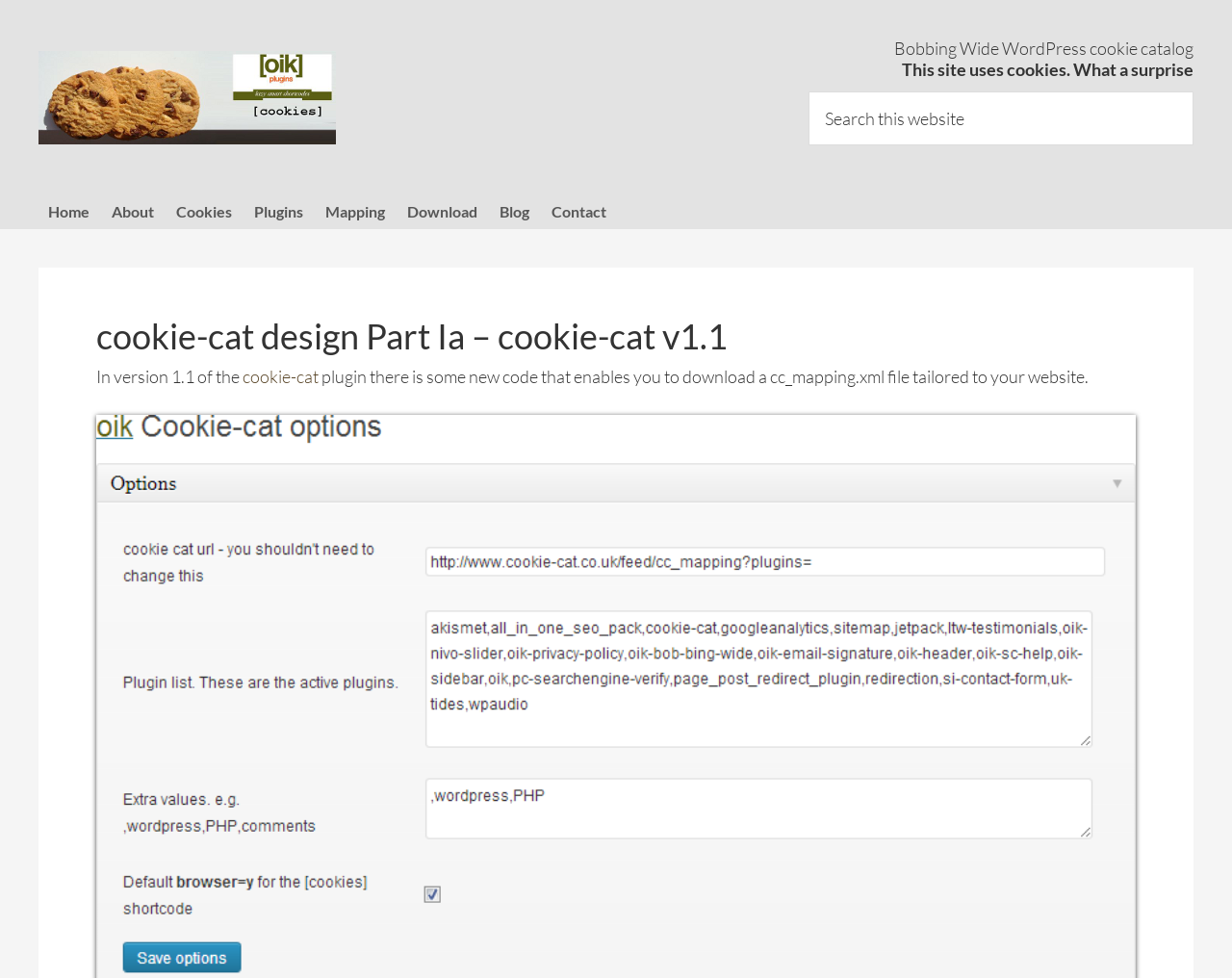Can you find the bounding box coordinates for the element to click on to achieve the instruction: "search this website"?

[0.656, 0.094, 0.969, 0.149]